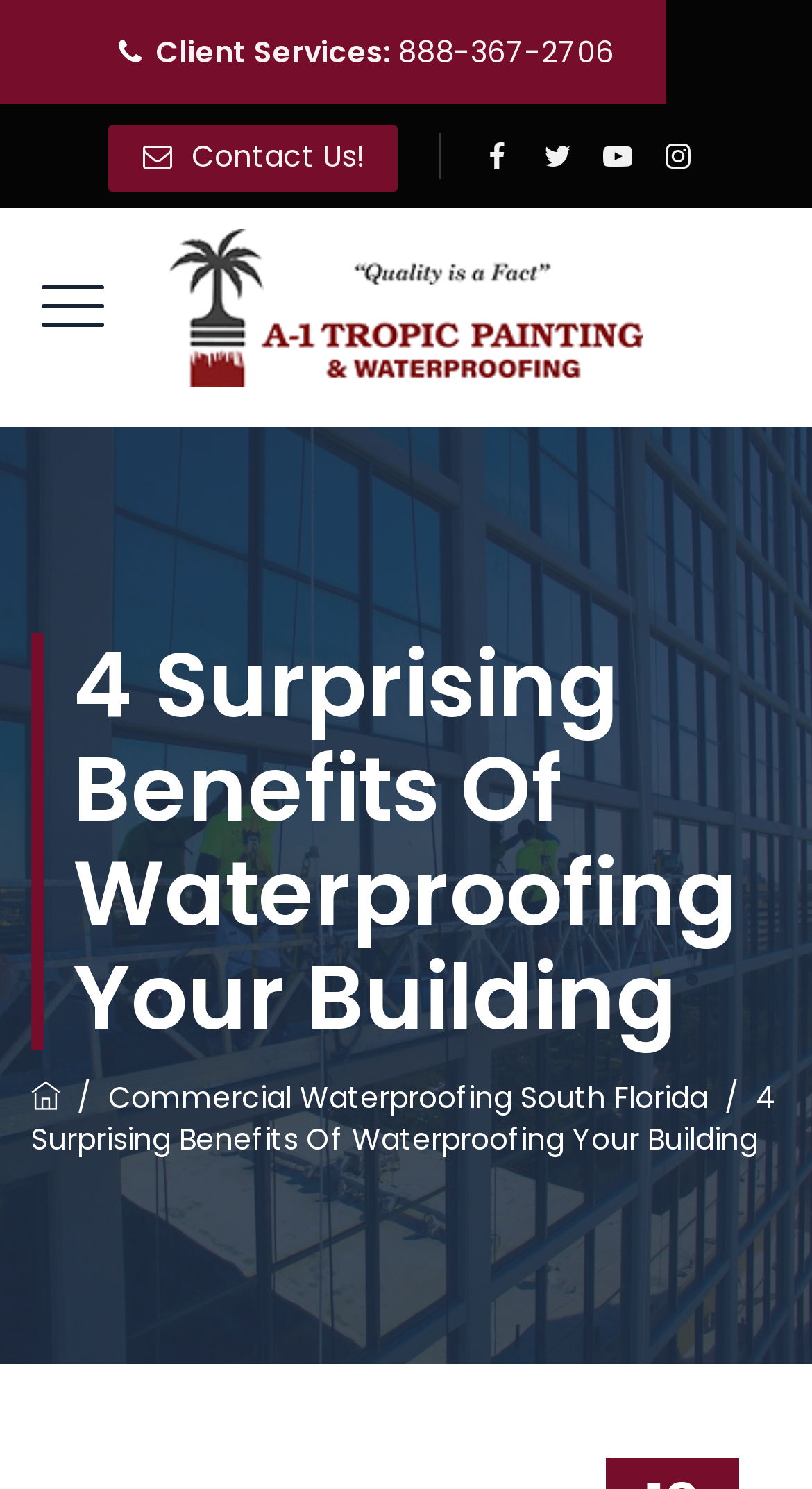Determine the bounding box for the UI element described here: "Contact Us!".

[0.133, 0.084, 0.49, 0.129]